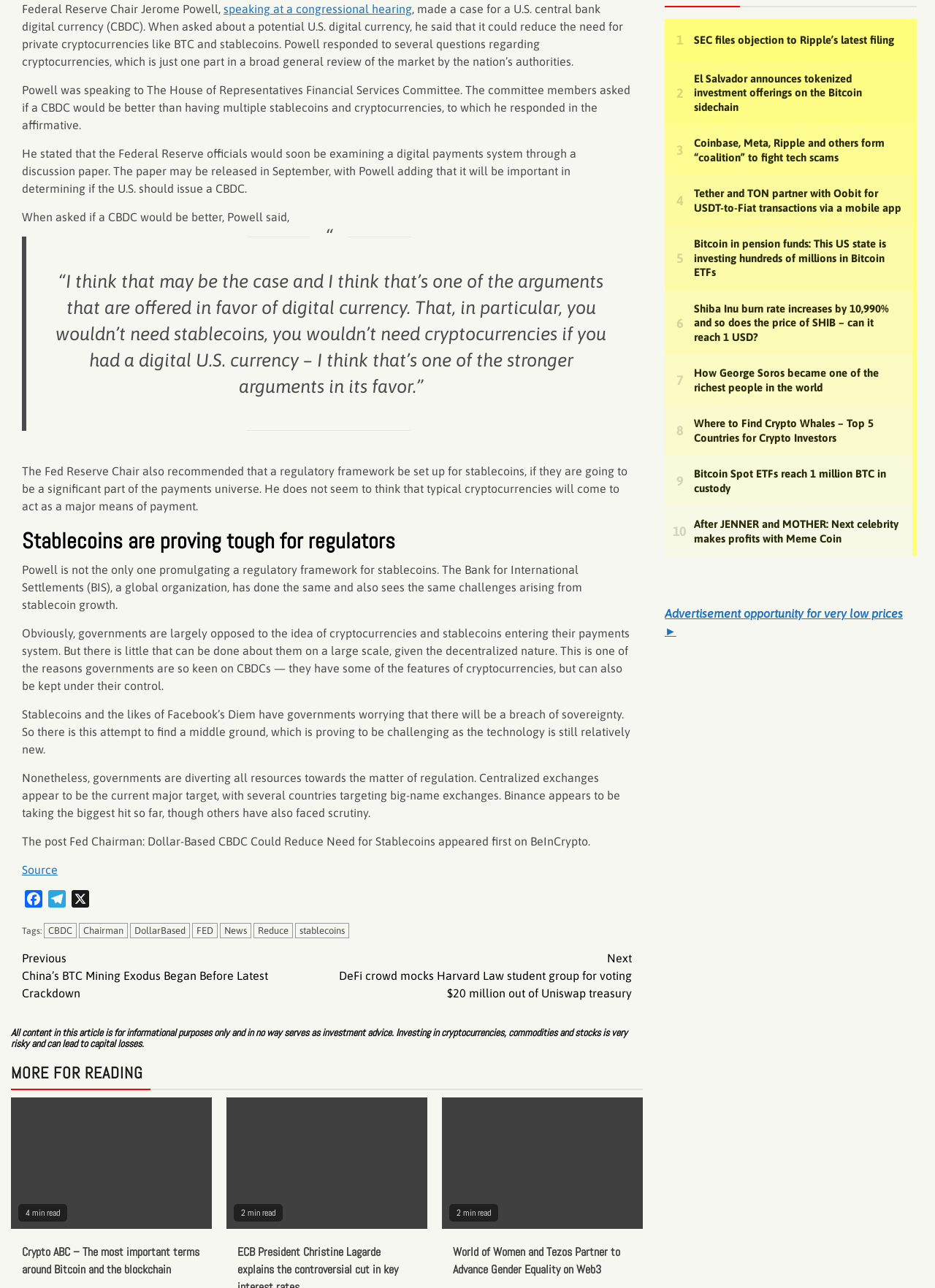Based on the element description: "parent_node: 2 min read", identify the UI element and provide its bounding box coordinates. Use four float numbers between 0 and 1, [left, top, right, bottom].

[0.242, 0.852, 0.457, 0.954]